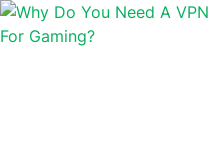What is the purpose of the image in this section?
Give a one-word or short phrase answer based on the image.

Visually engaging discussion